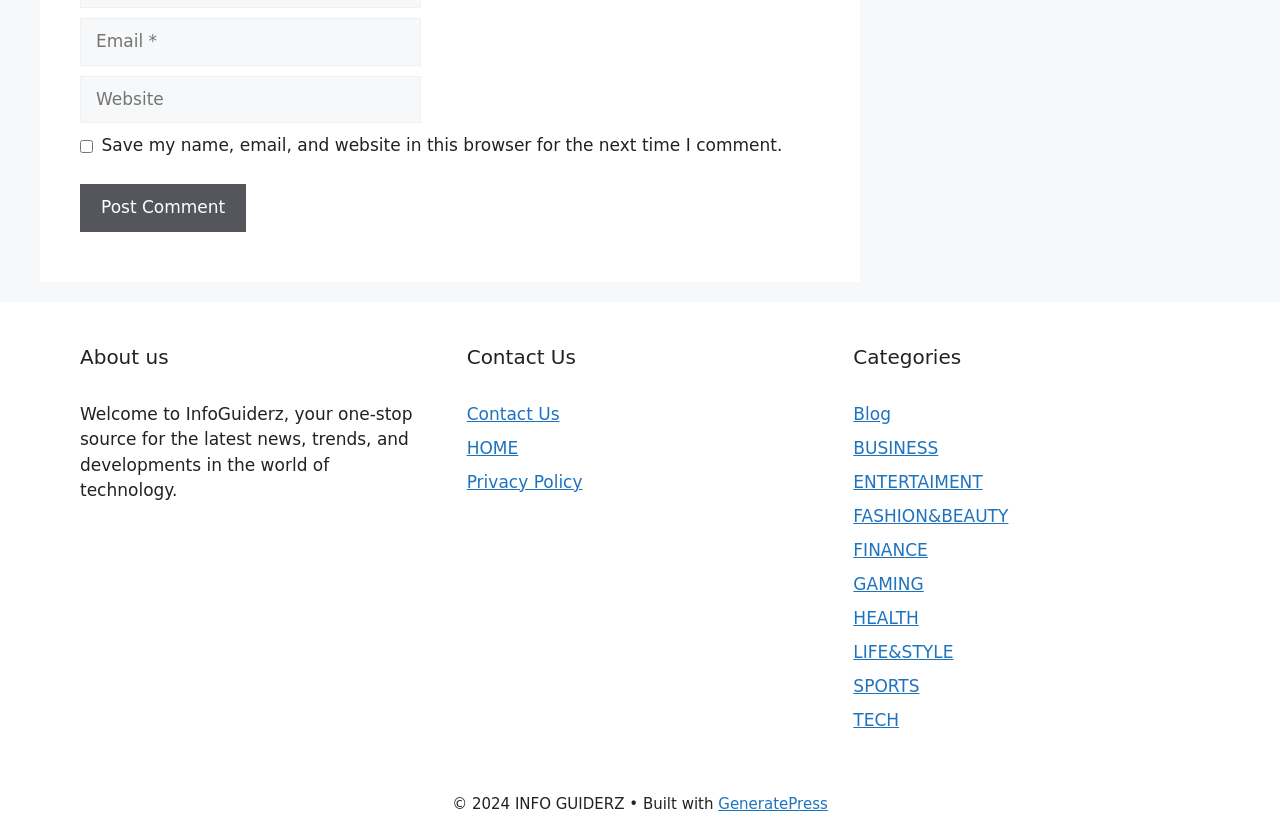Locate the bounding box coordinates of the clickable region necessary to complete the following instruction: "Click the Post Comment button". Provide the coordinates in the format of four float numbers between 0 and 1, i.e., [left, top, right, bottom].

[0.062, 0.221, 0.192, 0.277]